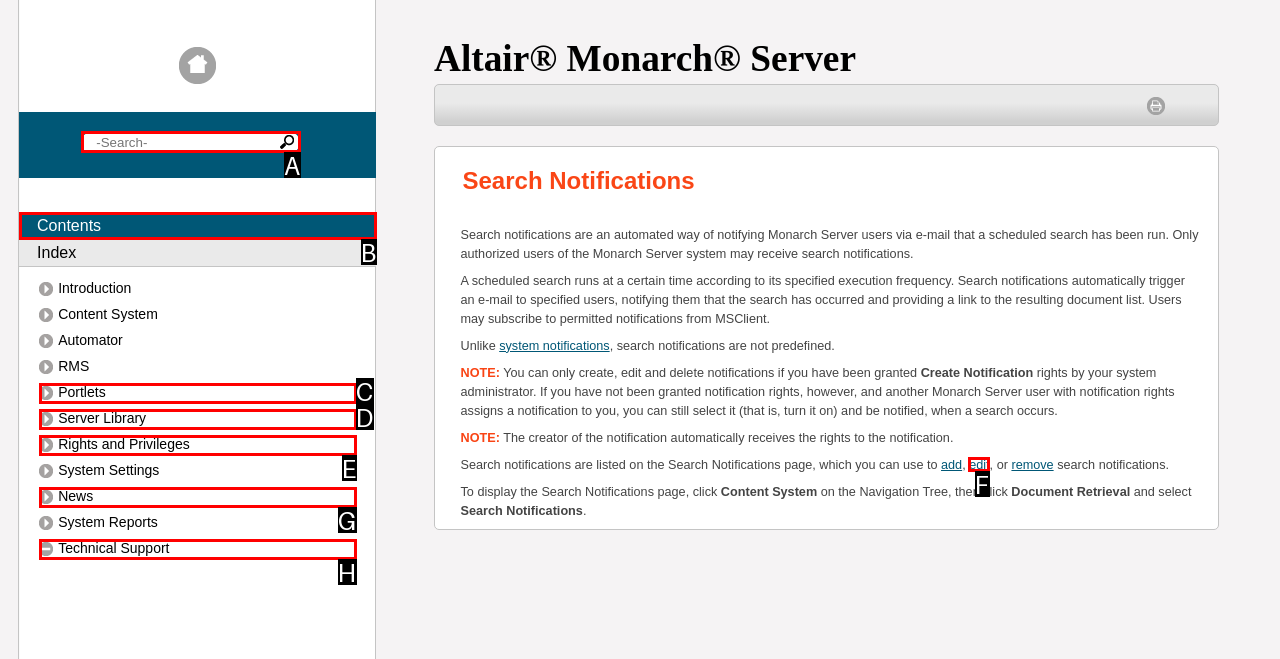Identify the letter of the option to click in order to Edit a search notification. Answer with the letter directly.

F